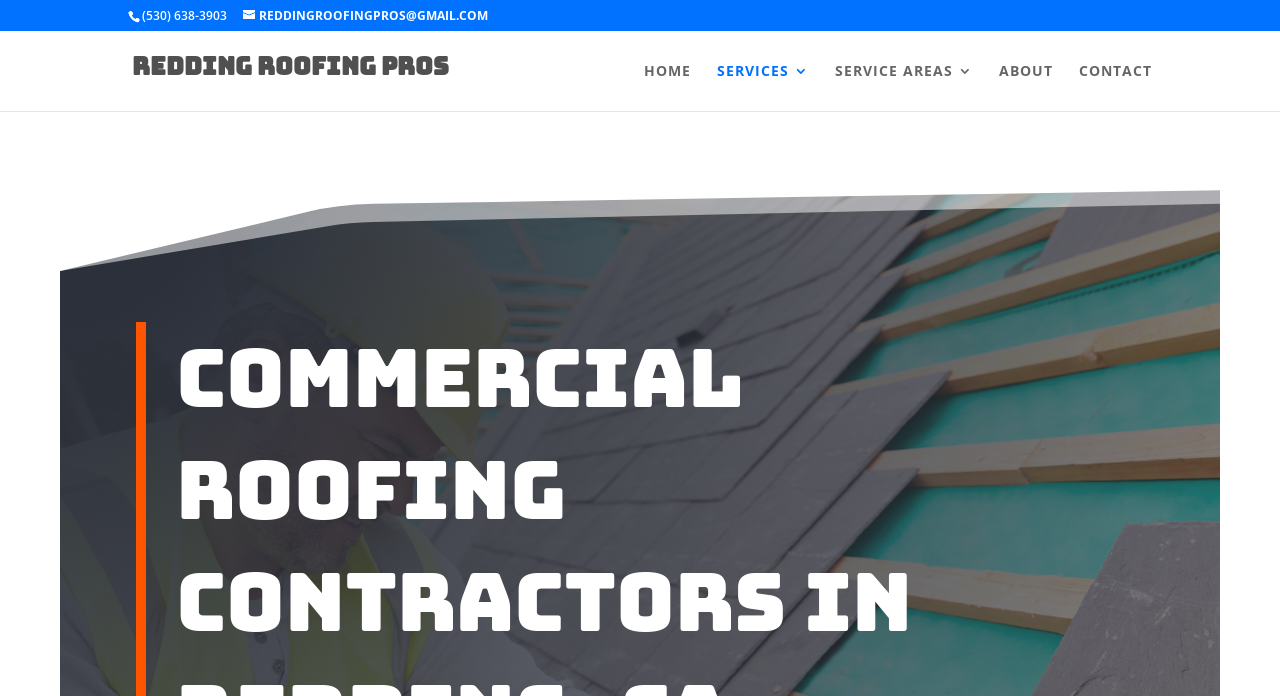Answer in one word or a short phrase: 
What is the company name on the webpage?

Redding Roofing Pros